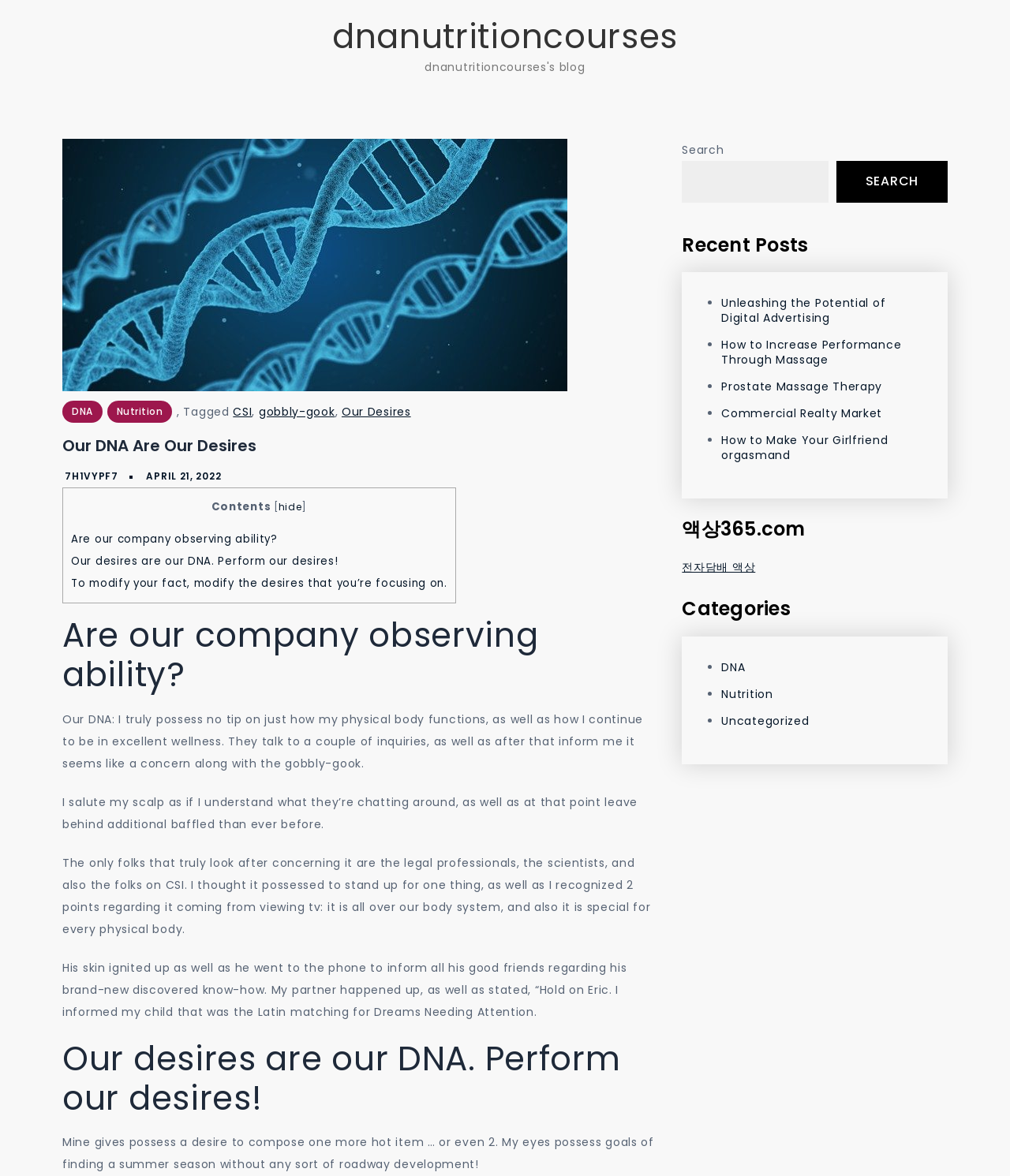Determine the bounding box coordinates of the clickable region to carry out the instruction: "Explore the McClintock and Strong Biblical Cyclopedia".

None